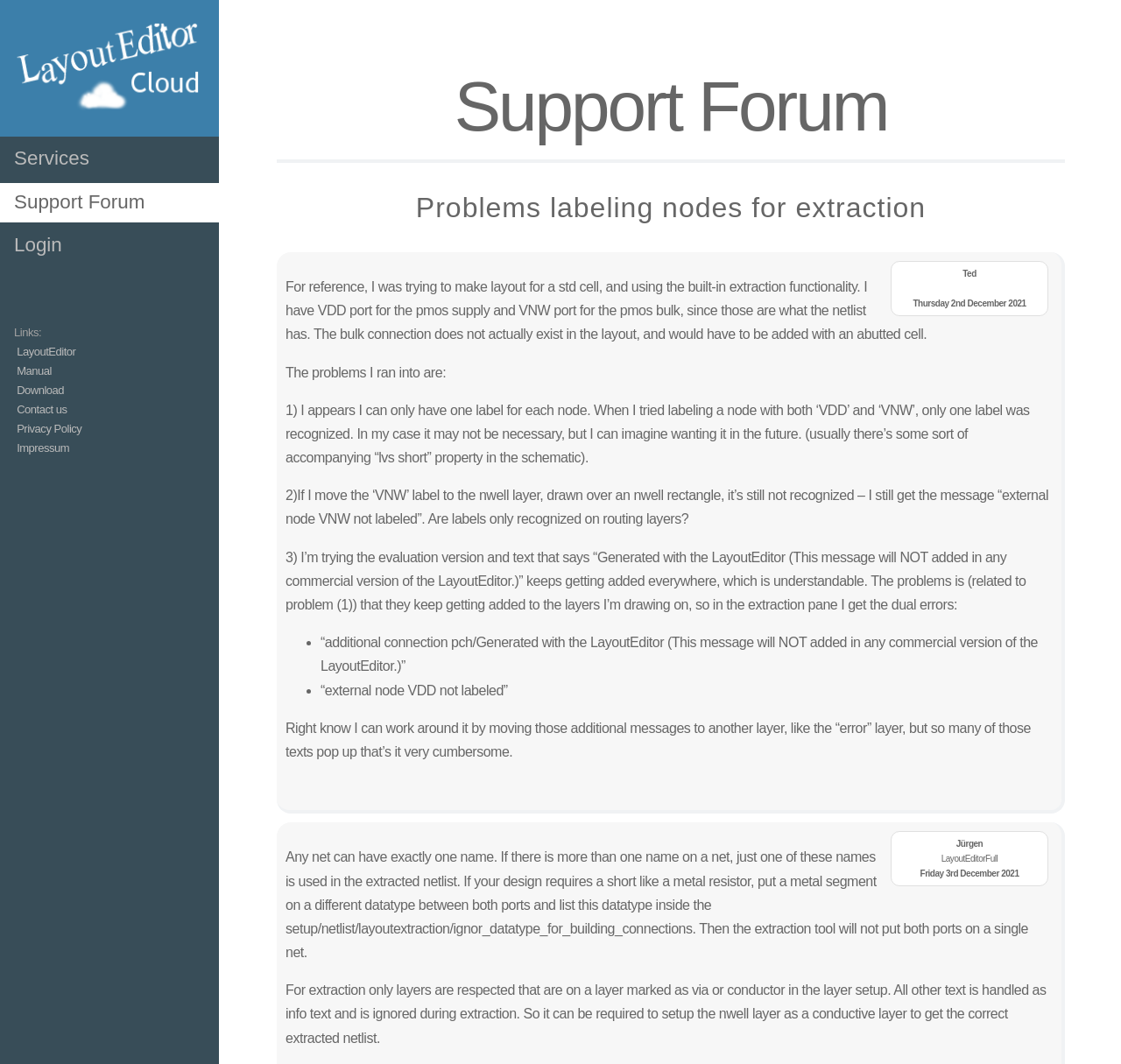Please determine the bounding box coordinates, formatted as (top-left x, top-left y, bottom-right x, bottom-right y), with all values as floating point numbers between 0 and 1. Identify the bounding box of the region described as: Privacy Policy

[0.015, 0.397, 0.073, 0.409]